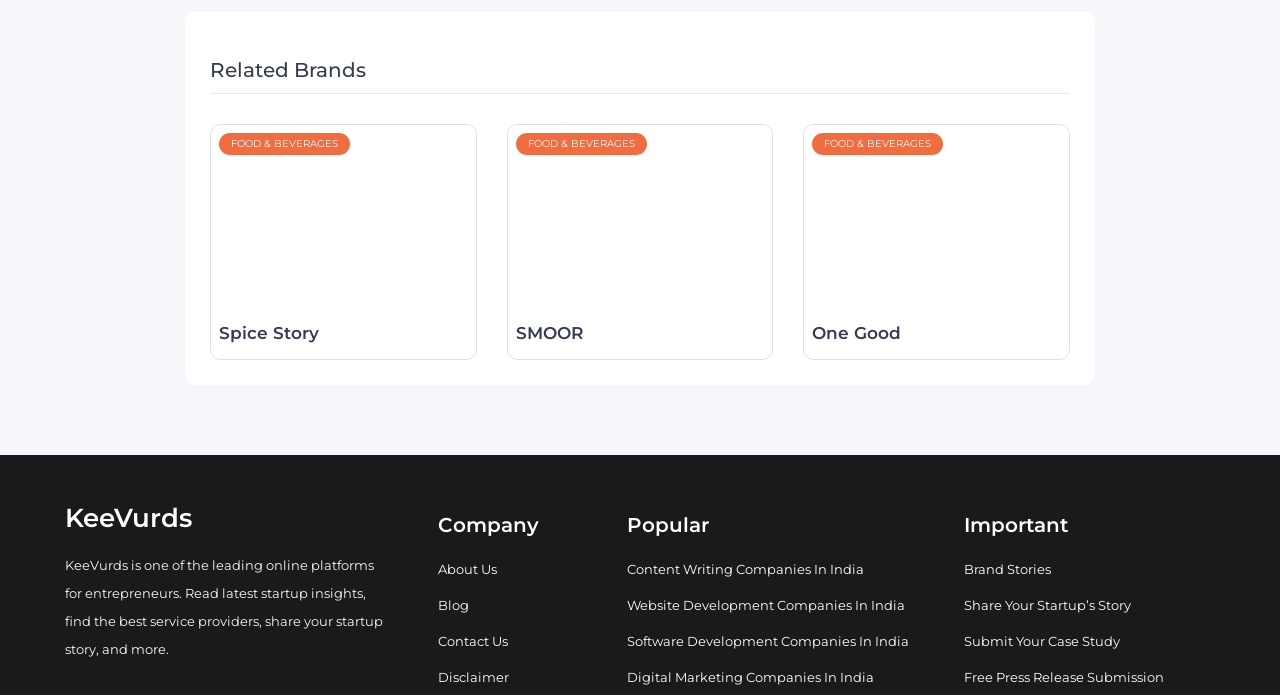Given the element description Digital Marketing Companies In India, specify the bounding box coordinates of the corresponding UI element in the format (top-left x, top-left y, bottom-right x, bottom-right y). All values must be between 0 and 1.

[0.49, 0.955, 0.683, 0.995]